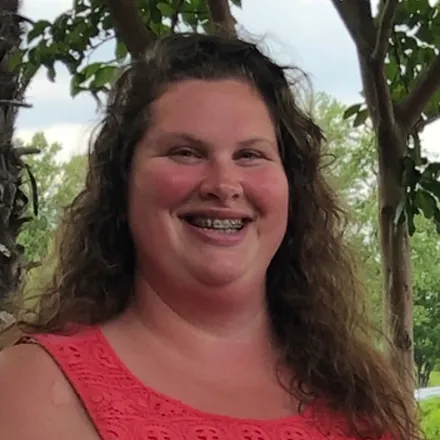What is the dominant color of Jennifer's dress?
Refer to the image and give a detailed answer to the query.

The caption specifically mentions that Jennifer is wearing a vibrant coral dress, which suggests that coral is the dominant color of her dress.